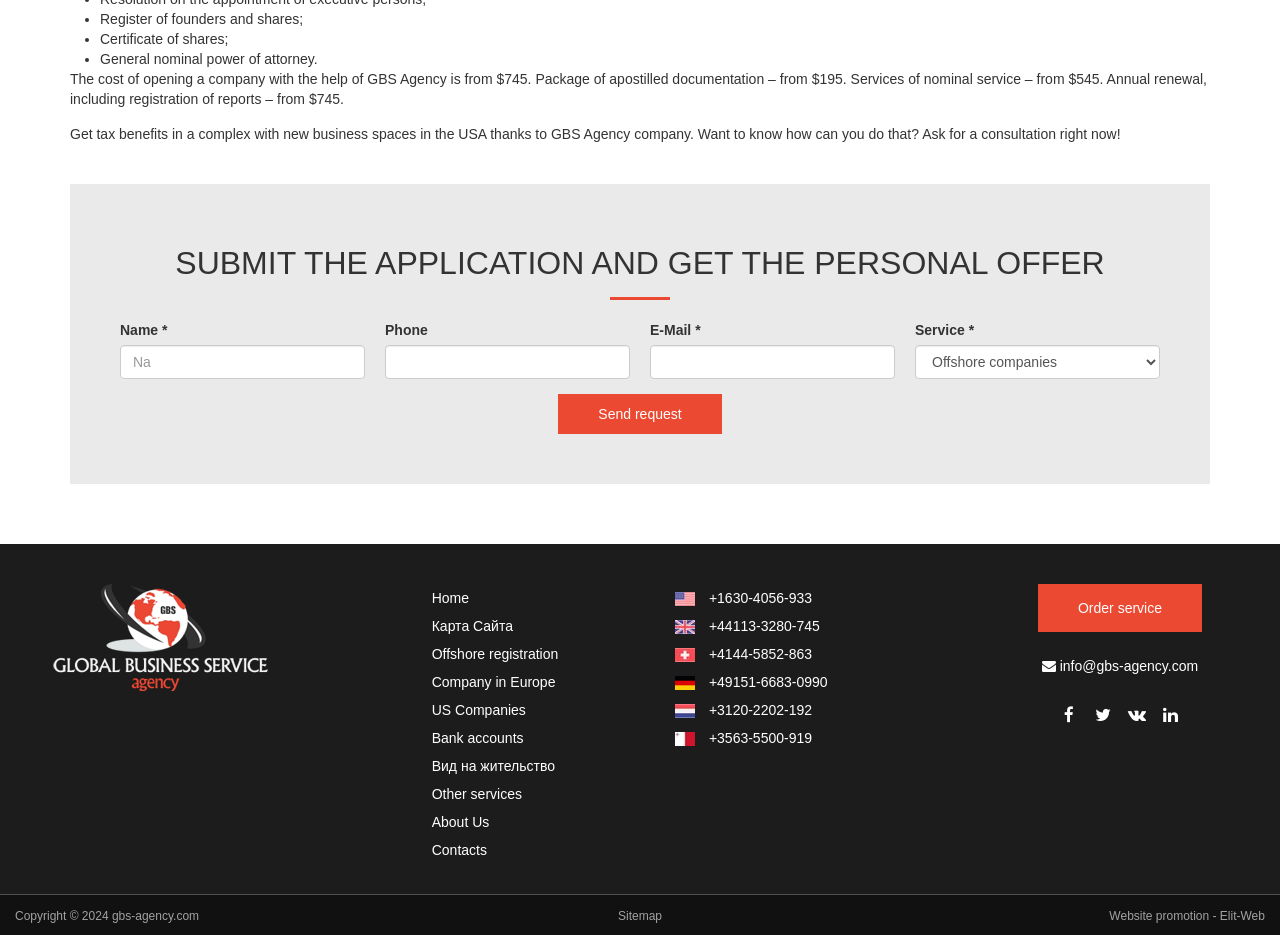Locate the bounding box coordinates of the area that needs to be clicked to fulfill the following instruction: "Click the Home link". The coordinates should be in the format of four float numbers between 0 and 1, namely [left, top, right, bottom].

[0.337, 0.631, 0.366, 0.648]